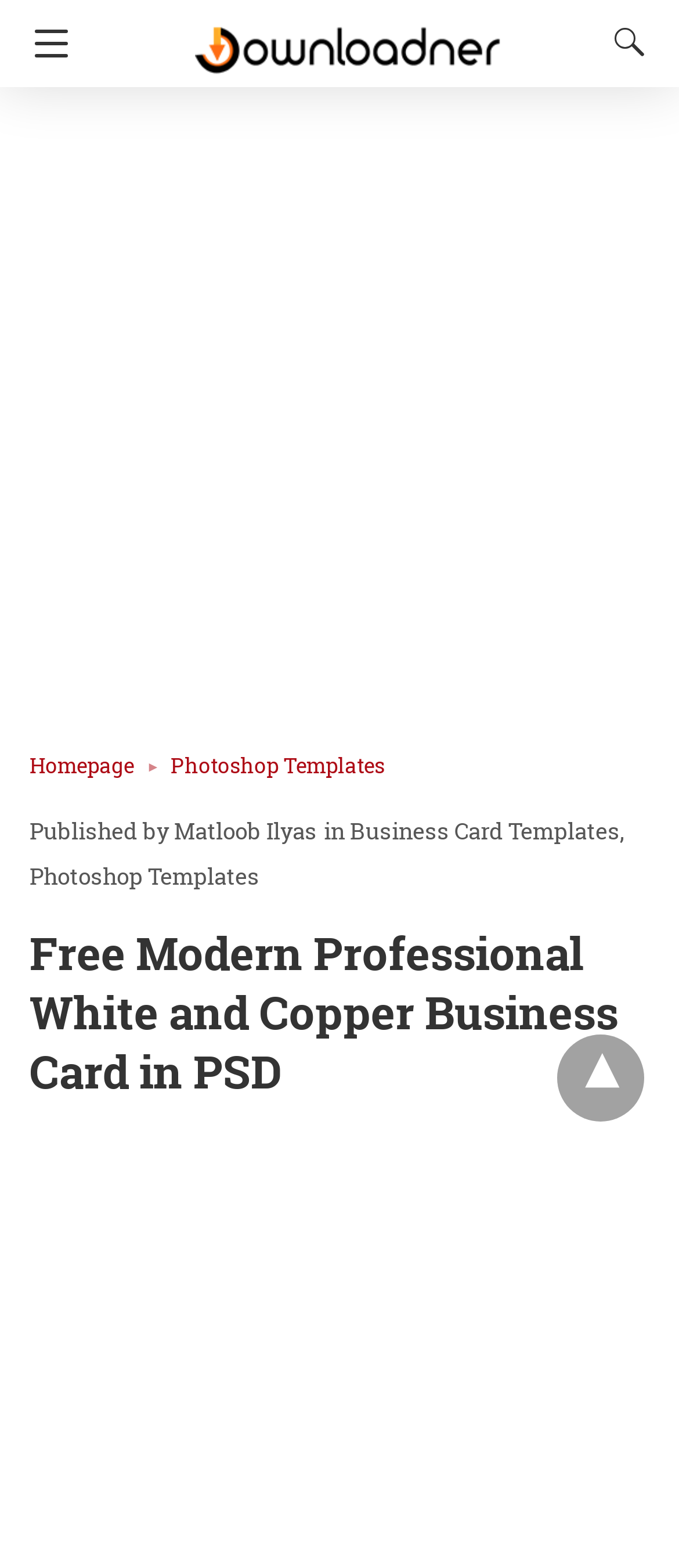What is the text on the navigation button?
Using the information from the image, answer the question thoroughly.

I looked at the button element with the text 'Navigation', which is located at the top-left corner of the webpage.